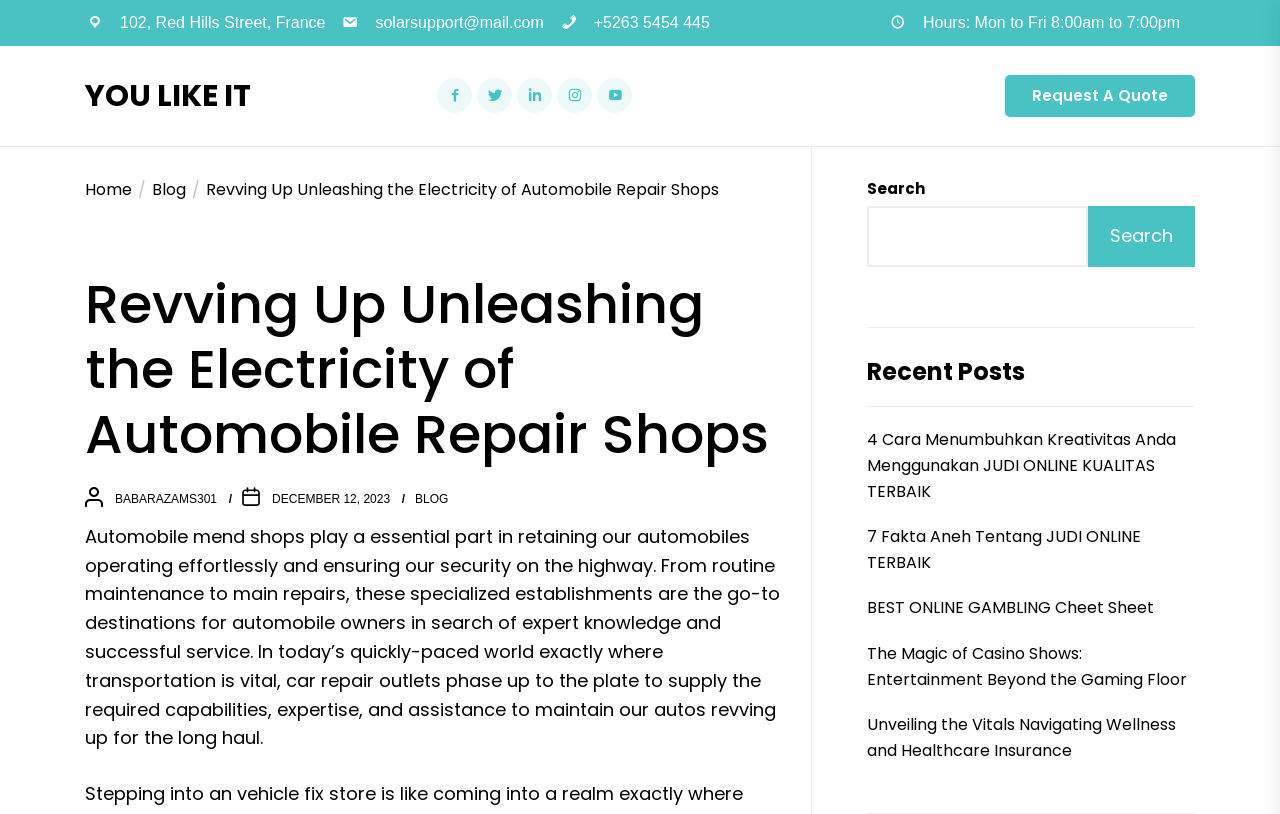What are the hours of operation for the automobile repair shop?
Based on the image, answer the question in a detailed manner.

I found the hours of operation by examining the static text elements at the top of the webpage, which provide contact information. The hours are explicitly stated as 'Hours: Mon to Fri 8:00am to 7:00pm'.